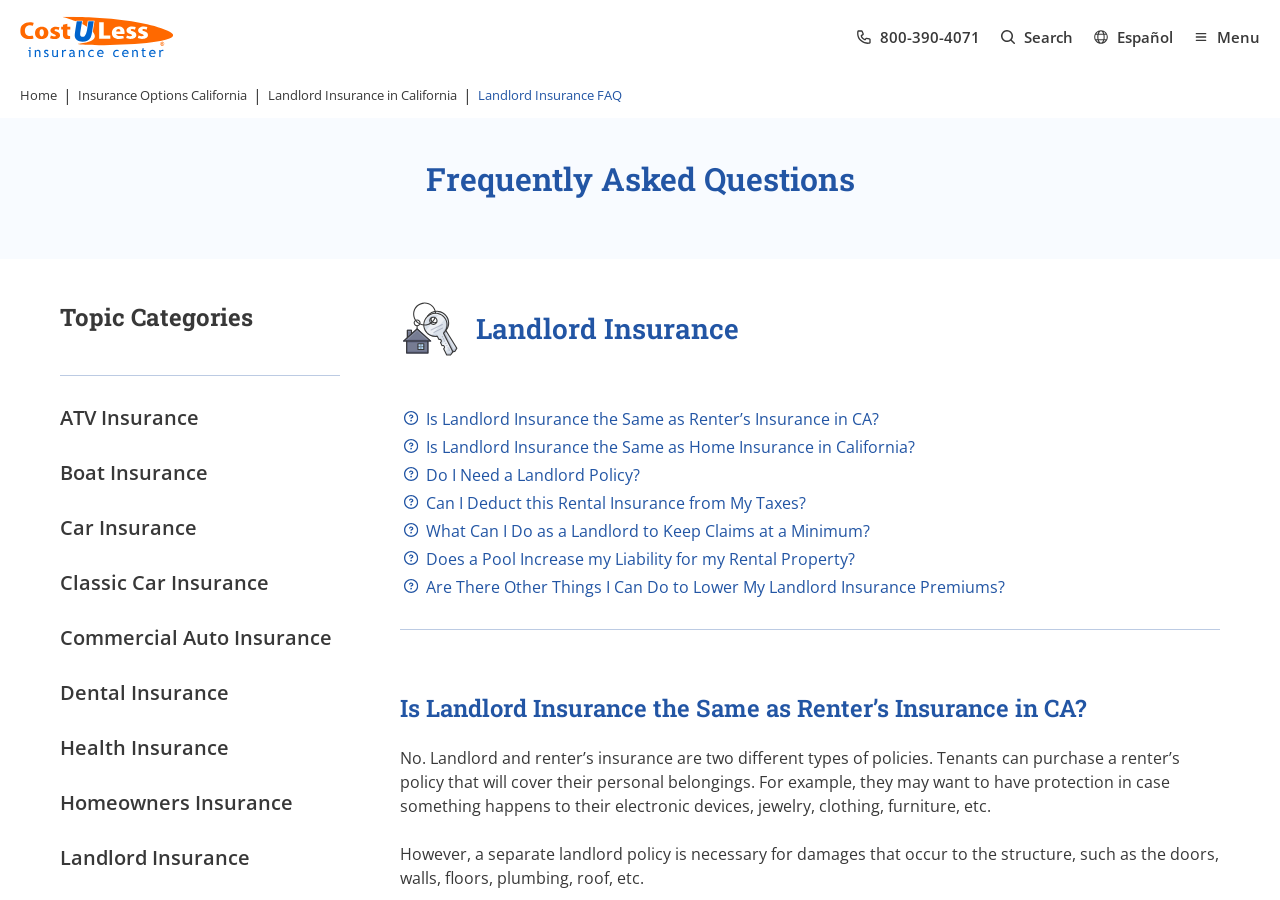Respond to the following question using a concise word or phrase: 
What can a landlord do to keep claims at a minimum?

Several things